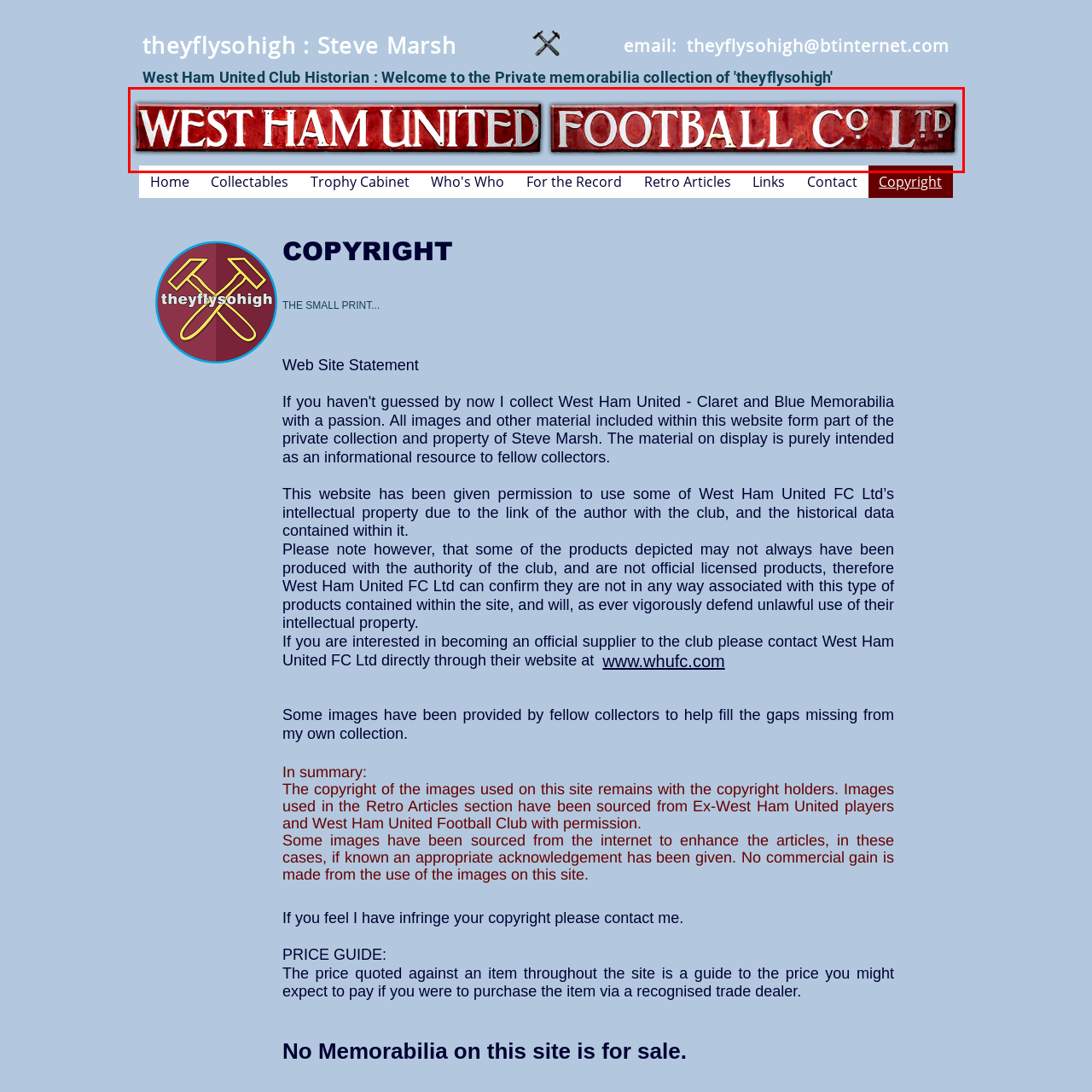Describe the features and objects visible in the red-framed section of the image in detail.

The image features a vintage-style sign that prominently displays the words "WEST HAM UNITED FOOTBALL CO. LTD." The text is presented in a bold, white font against a deep red backdrop, evoking the rich history and tradition of West Ham United Football Club. This iconic emblem serves as a nostalgic reminder of the club's heritage and is likely a part of a private memorabilia collection, celebrating the legacy of West Ham United. The design reflects the club's significance in football culture, making it a notable piece within the collection showcased on the associated webpage.